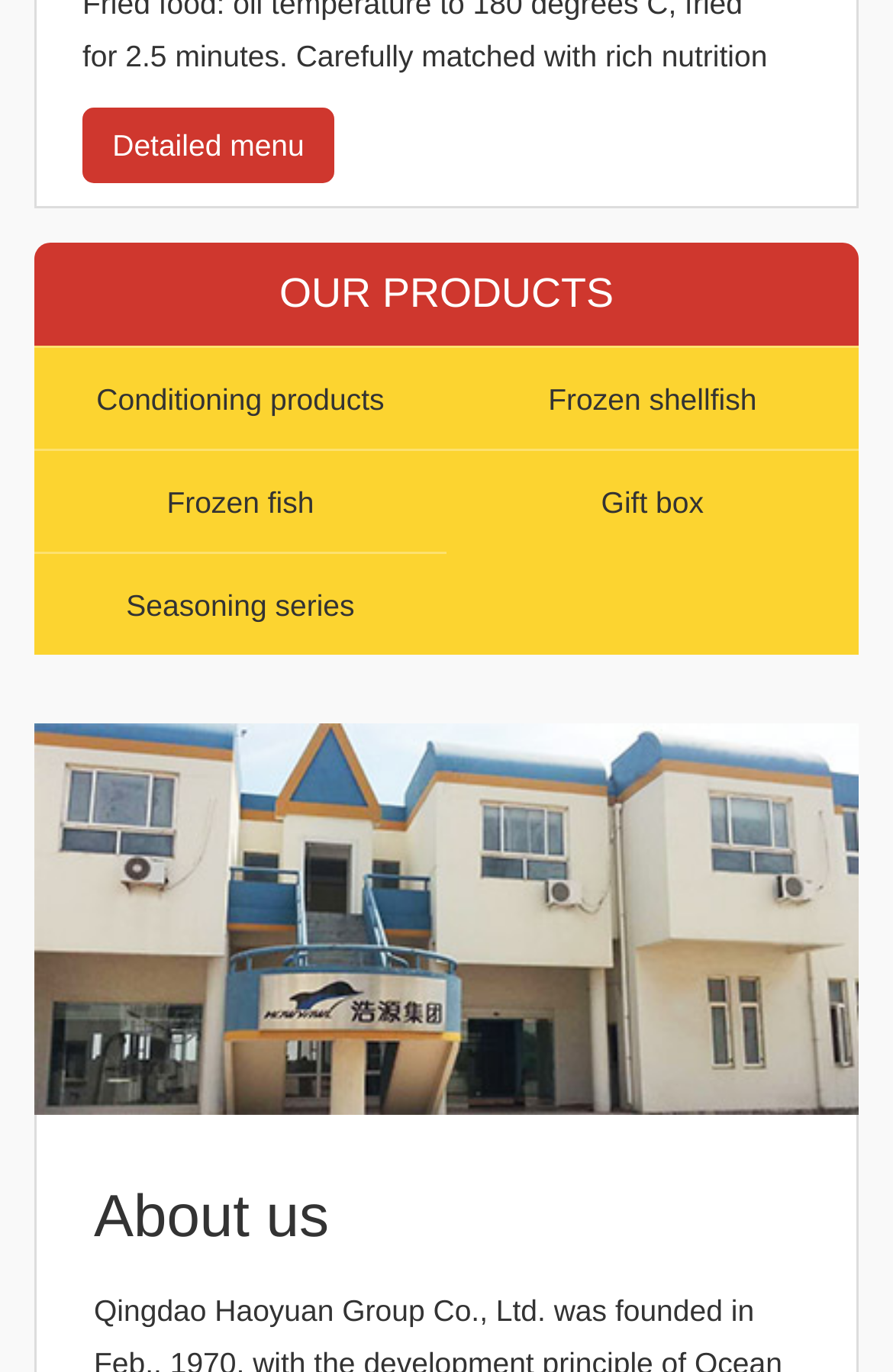Provide a brief response to the question below using one word or phrase:
How many links are there under 'OUR PRODUCTS'?

5